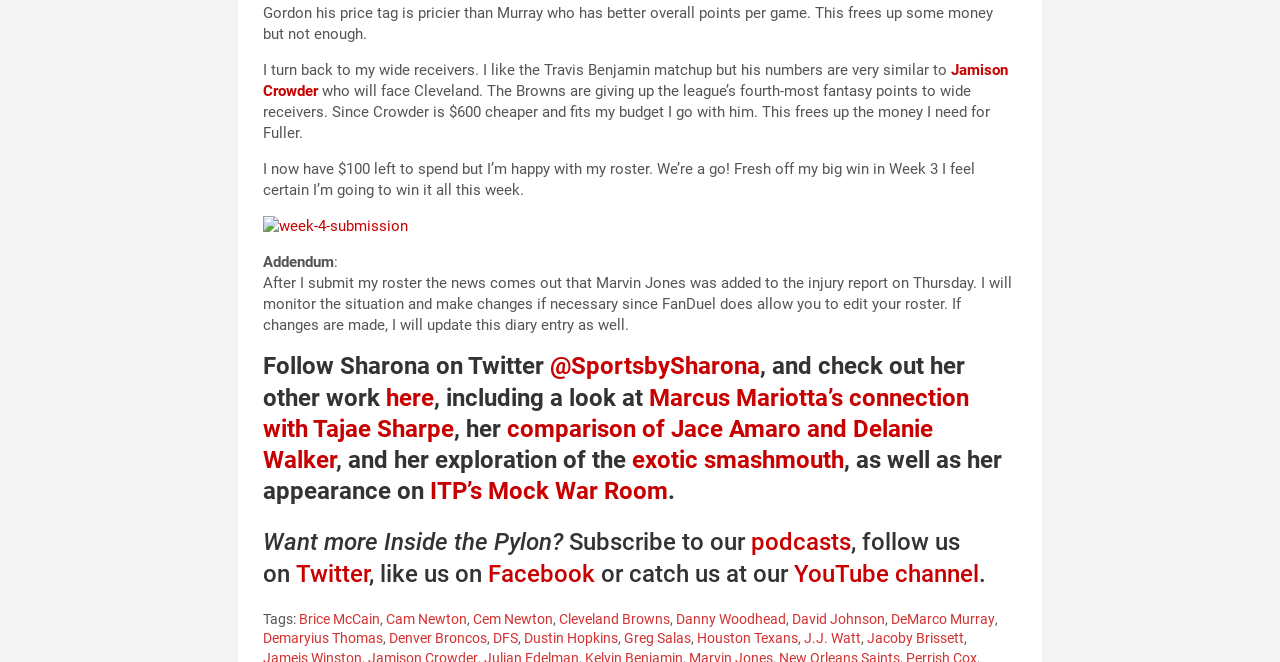Please determine the bounding box coordinates for the UI element described as: "ITP’s Mock War Room".

[0.336, 0.721, 0.522, 0.763]